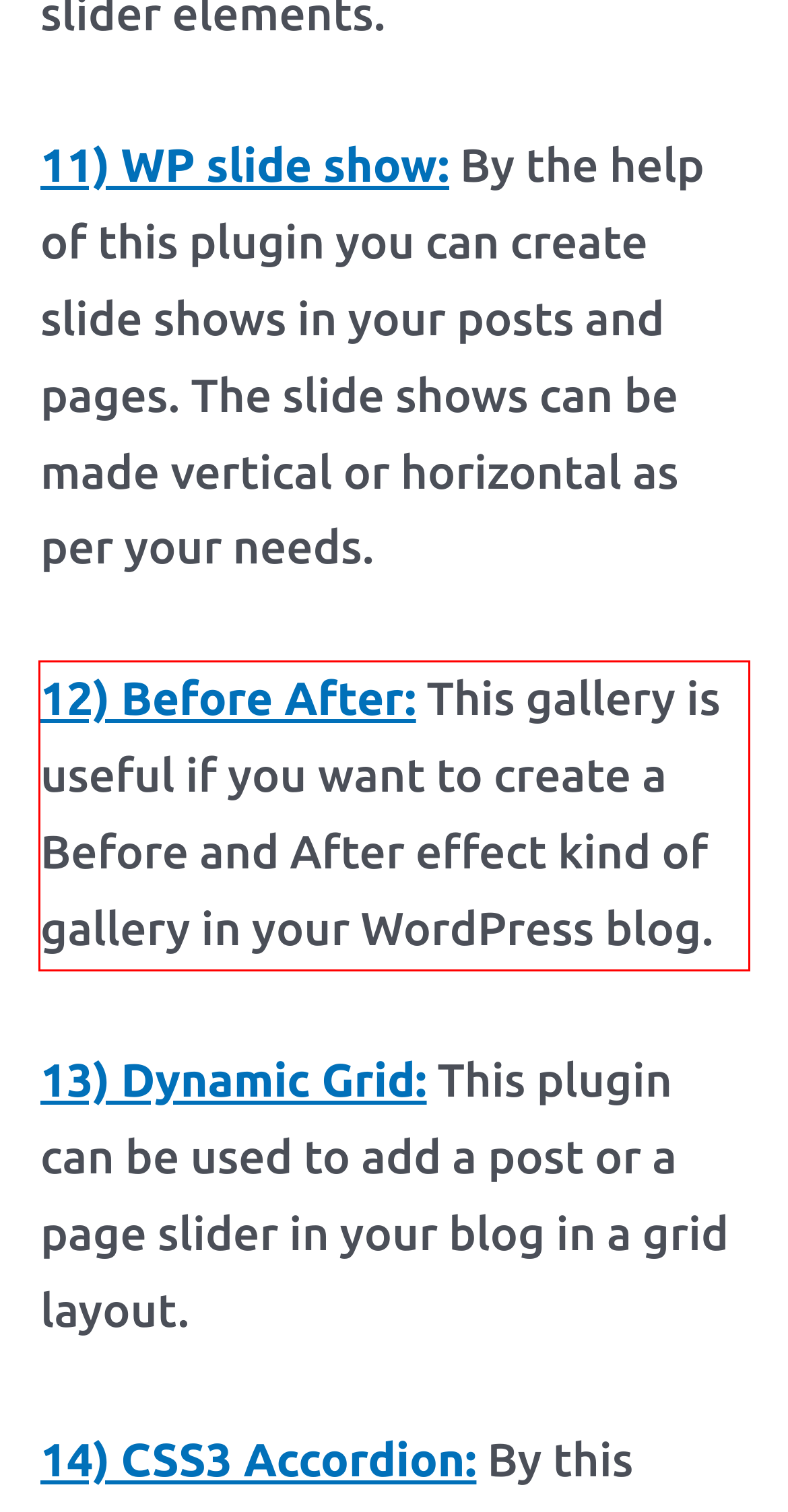Please extract the text content within the red bounding box on the webpage screenshot using OCR.

12) Before After: This gallery is useful if you want to create a Before and After effect kind of gallery in your WordPress blog.